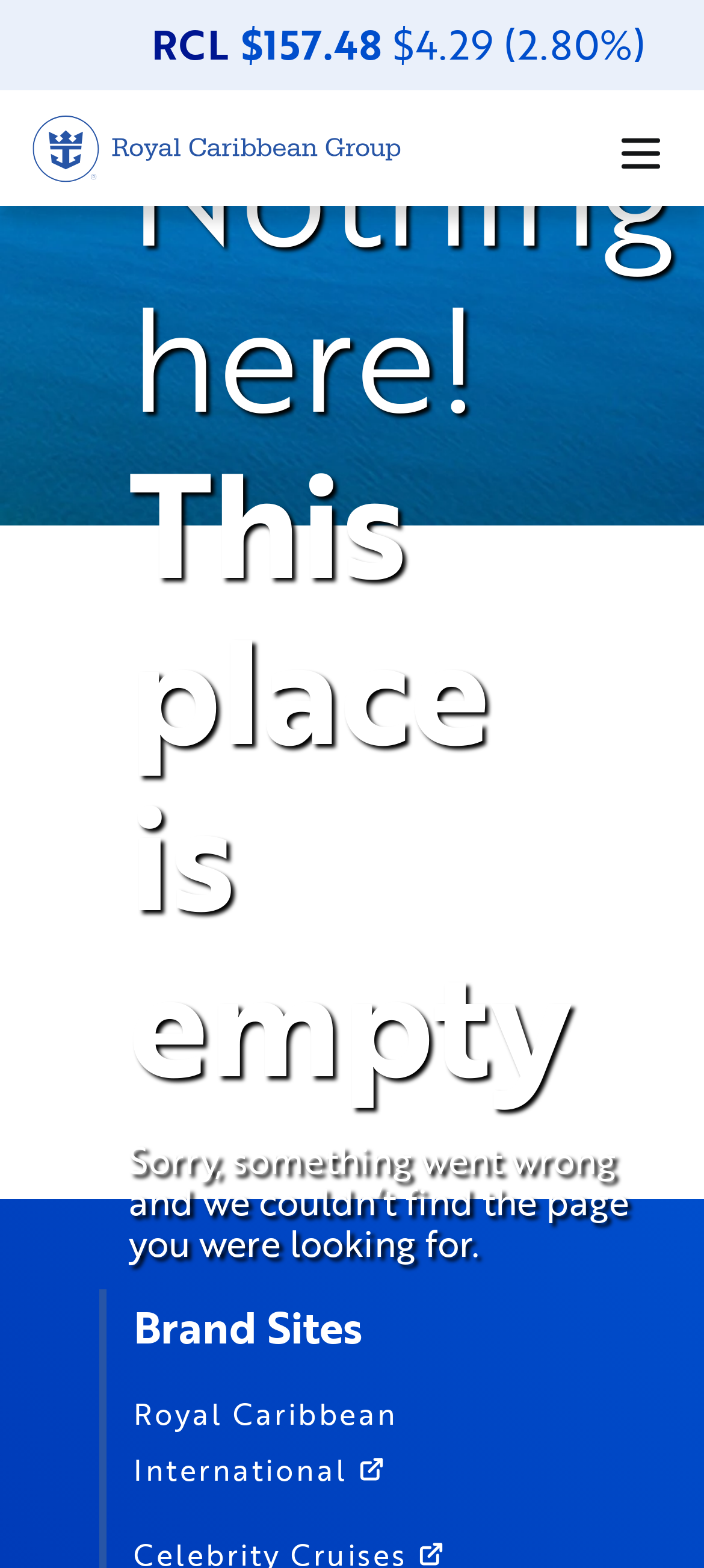What is the percentage change displayed on the top?
Kindly offer a comprehensive and detailed response to the question.

I found a StaticText element with the text '$4.29 (2.80%)' at the top of the page, which appears to be a percentage change.